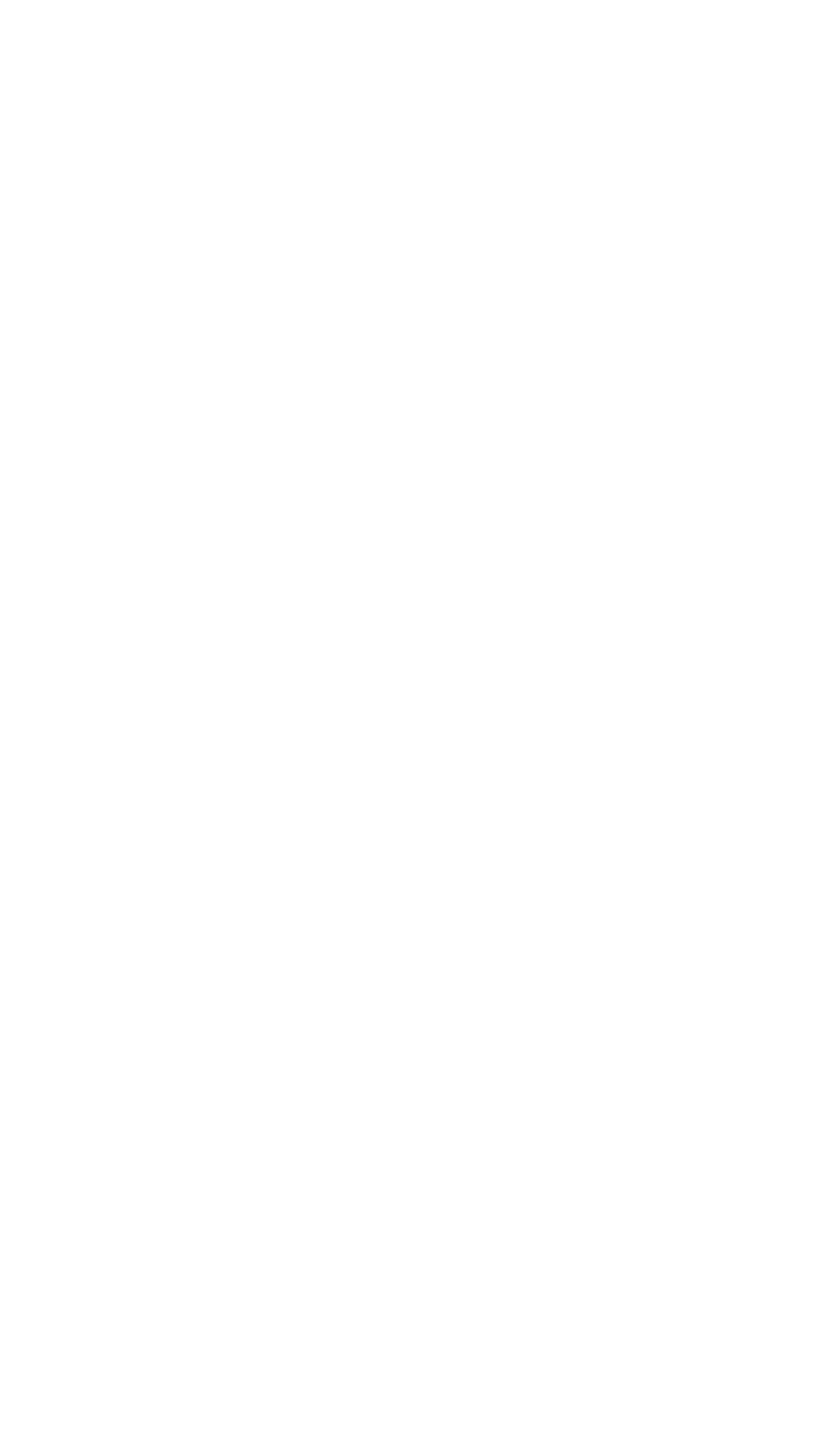What is the title of the first related post?
Using the image provided, answer with just one word or phrase.

The Art of Fundamental Analysis